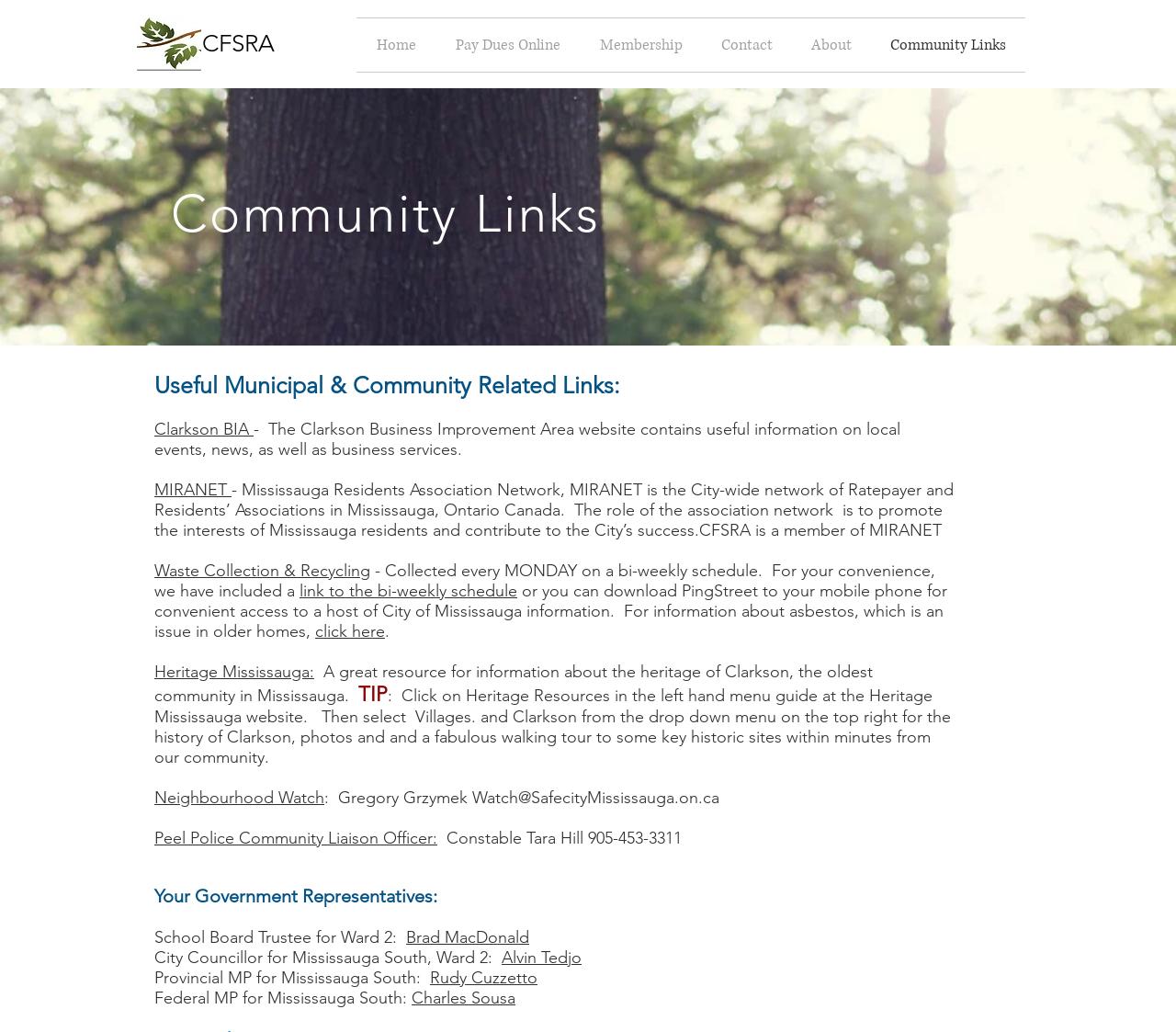Determine the bounding box coordinates of the clickable element to achieve the following action: 'Click the Home link'. Provide the coordinates as four float values between 0 and 1, formatted as [left, top, right, bottom].

[0.303, 0.018, 0.37, 0.069]